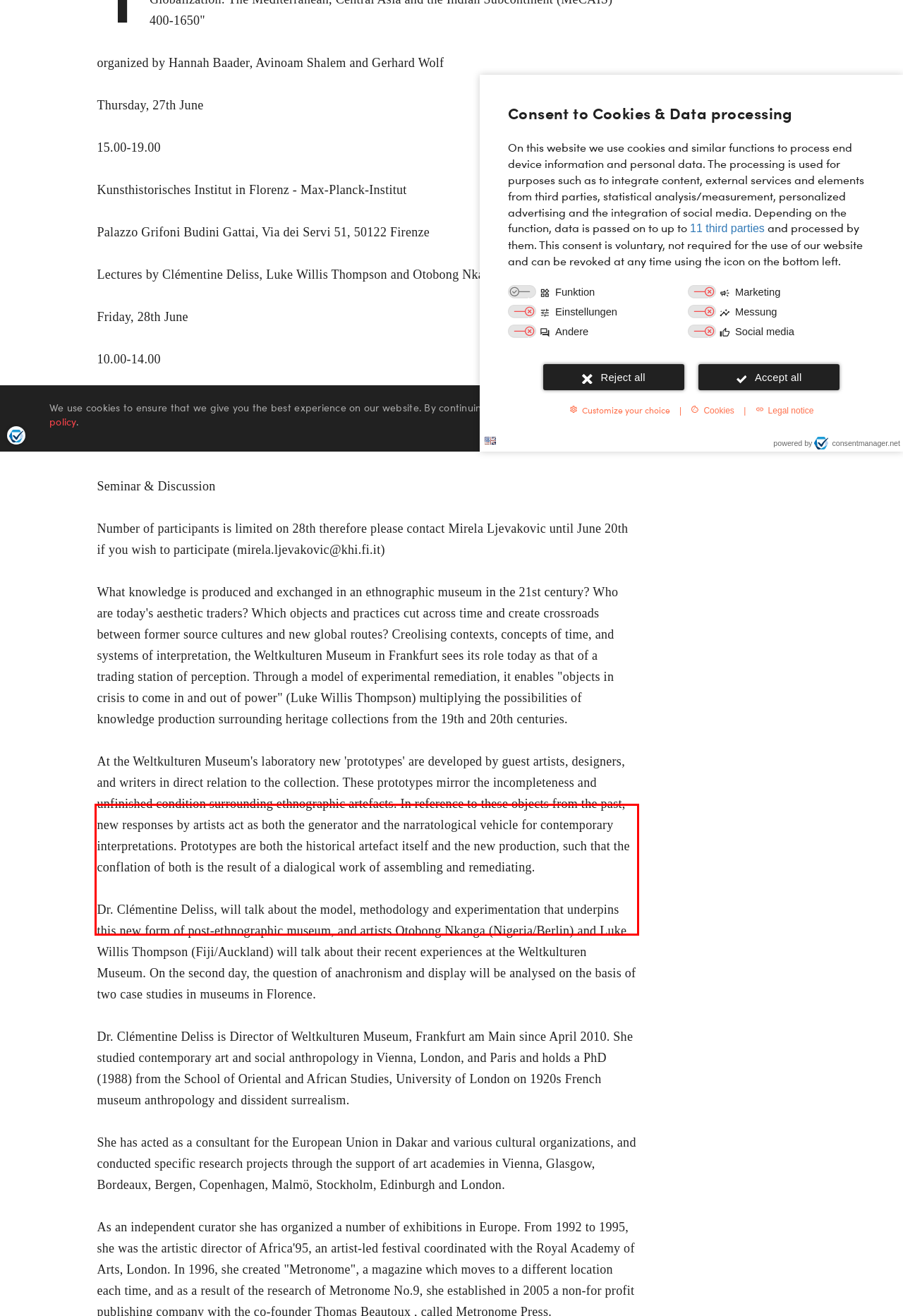You are presented with a screenshot containing a red rectangle. Extract the text found inside this red bounding box.

At the Weltkulturen Museum's laboratory new 'prototypes' are developed by guest artists, designers, and writers in direct relation to the collection. These prototypes mirror the incompleteness and unfinished condition surrounding ethnographic artefacts. In reference to these objects from the past, new responses by artists act as both the generator and the narratological vehicle for contemporary interpretations. Prototypes are both the historical artefact itself and the new production, such that the conflation of both is the result of a dialogical work of assembling and remediating.